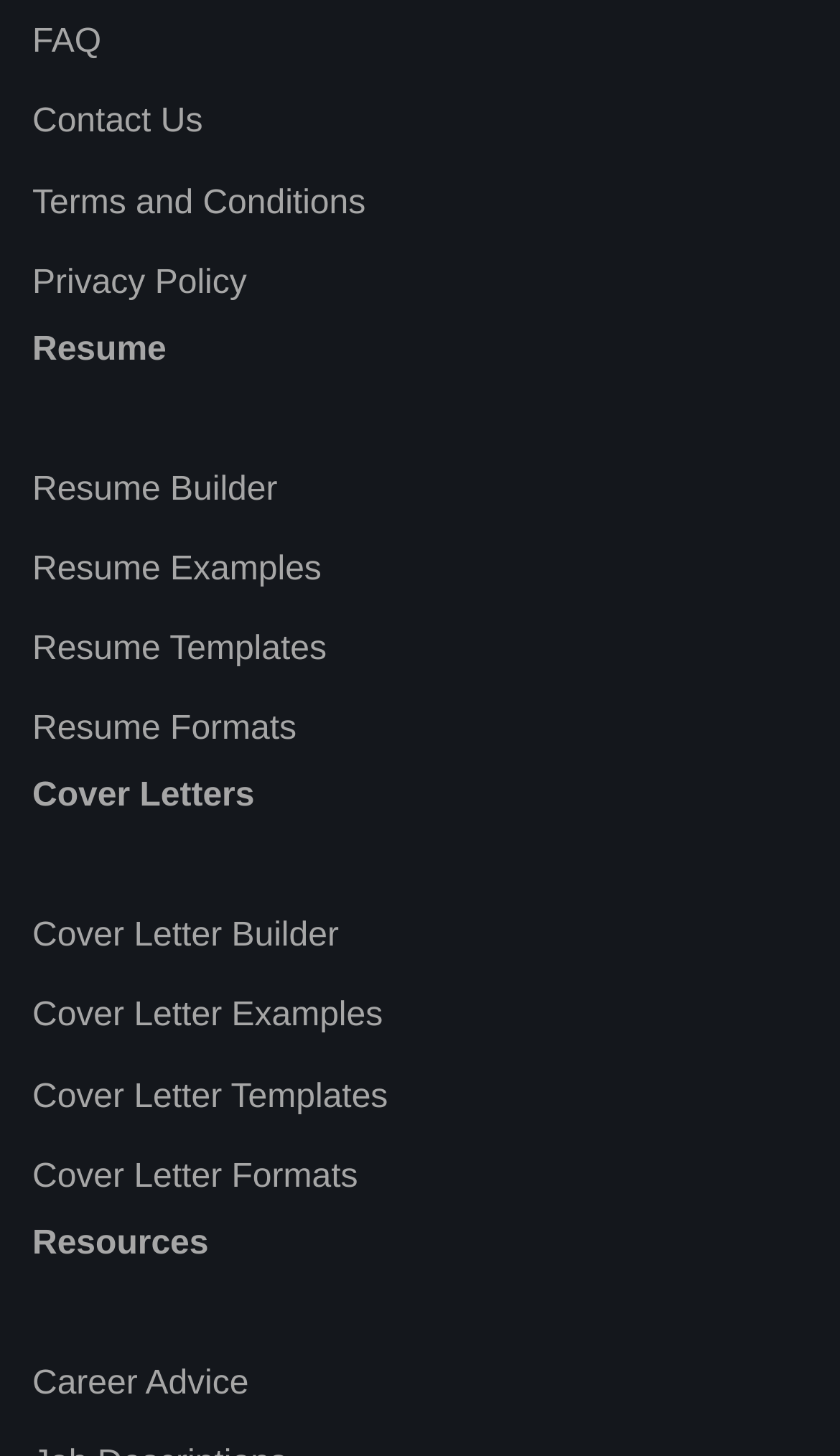Are the links in the 'Resume' section in alphabetical order?
Using the image as a reference, answer with just one word or a short phrase.

No